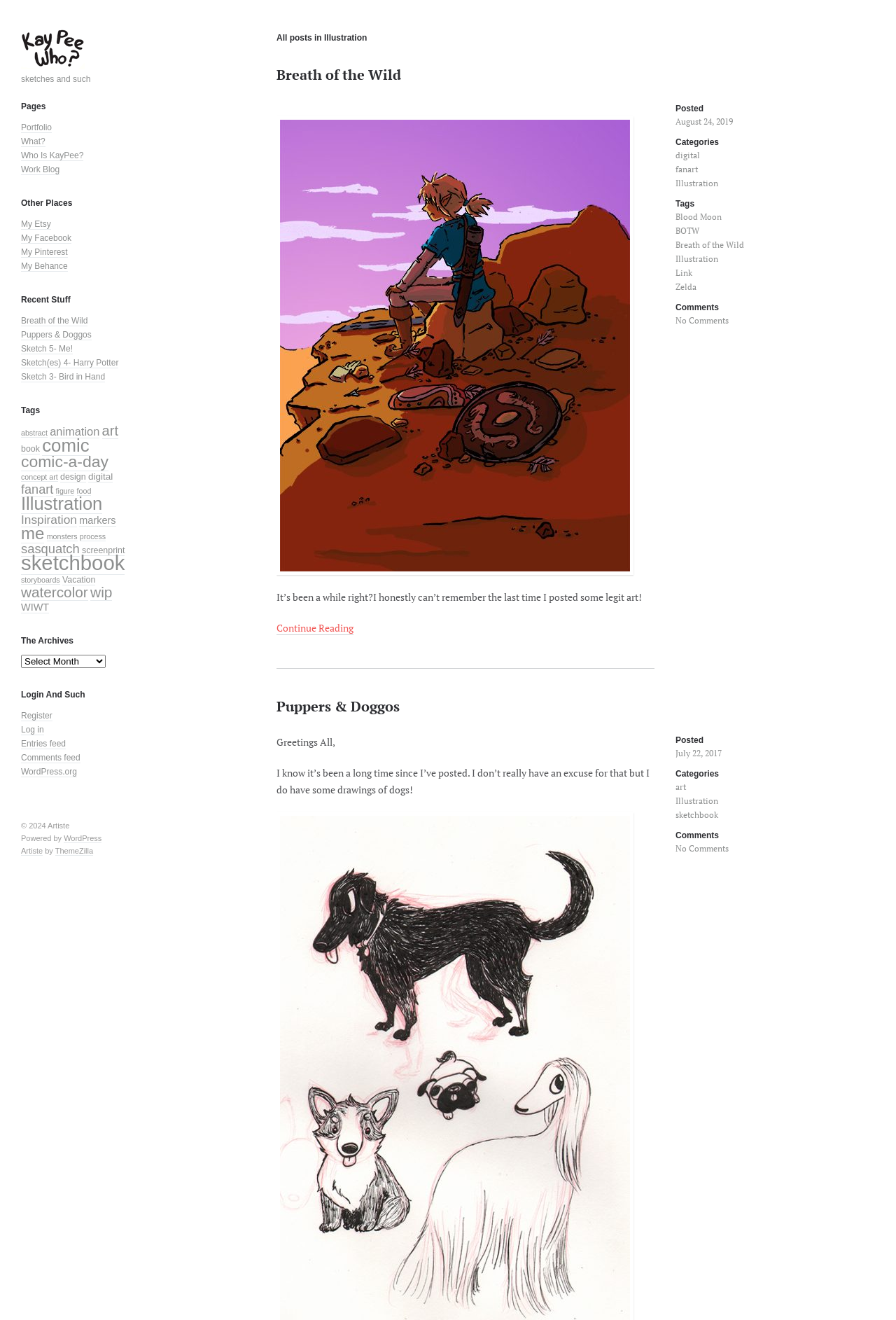Find the bounding box coordinates of the clickable area required to complete the following action: "View the 'Breath of the Wild' illustration".

[0.309, 0.049, 0.448, 0.064]